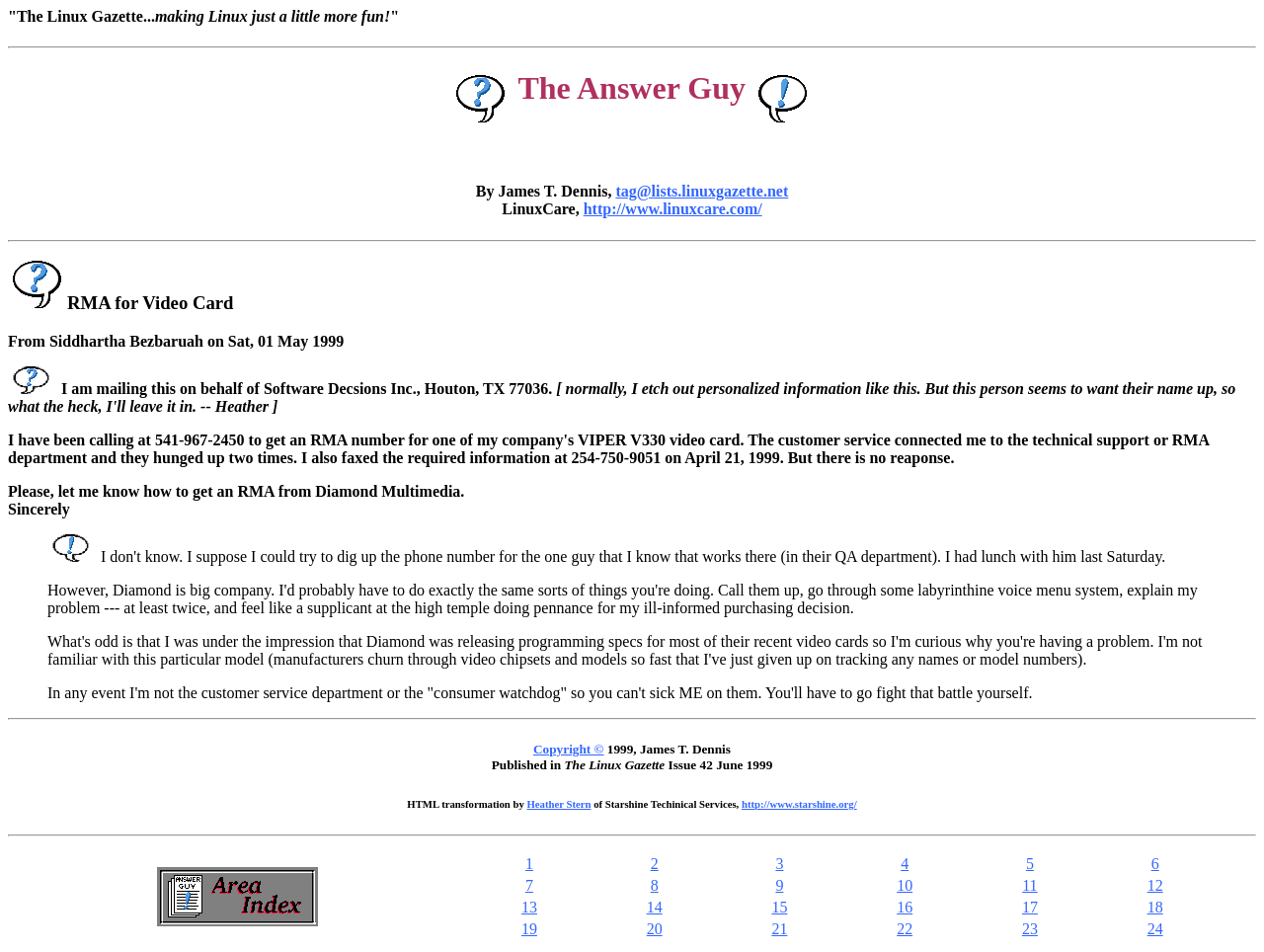Using the format (top-left x, top-left y, bottom-right x, bottom-right y), and given the element description, identify the bounding box coordinates within the screenshot: Heather Stern

[0.417, 0.838, 0.468, 0.851]